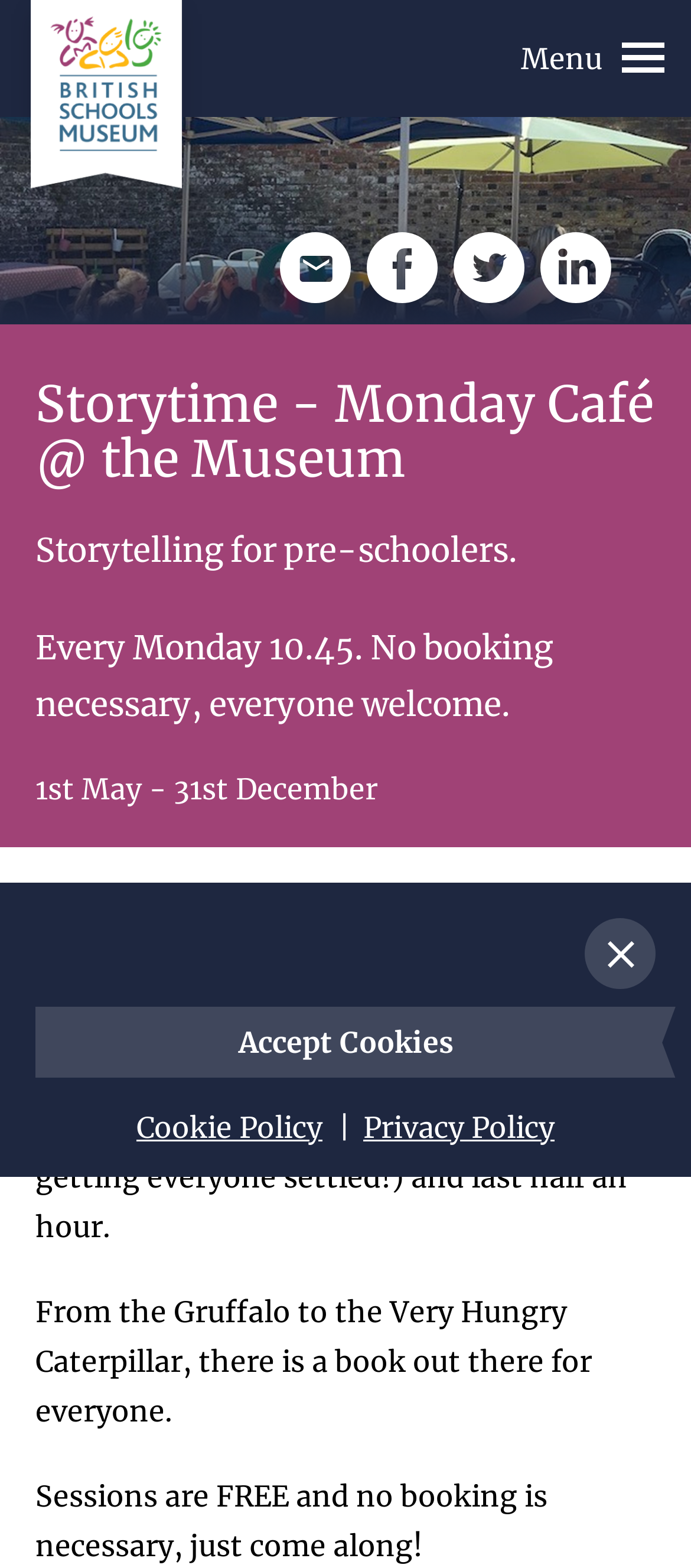Can you give a comprehensive explanation to the question given the content of the image?
Is booking necessary for the storytelling session?

The webpage explicitly states that 'no booking is necessary, just come along!' which implies that booking is not required for the storytelling session.